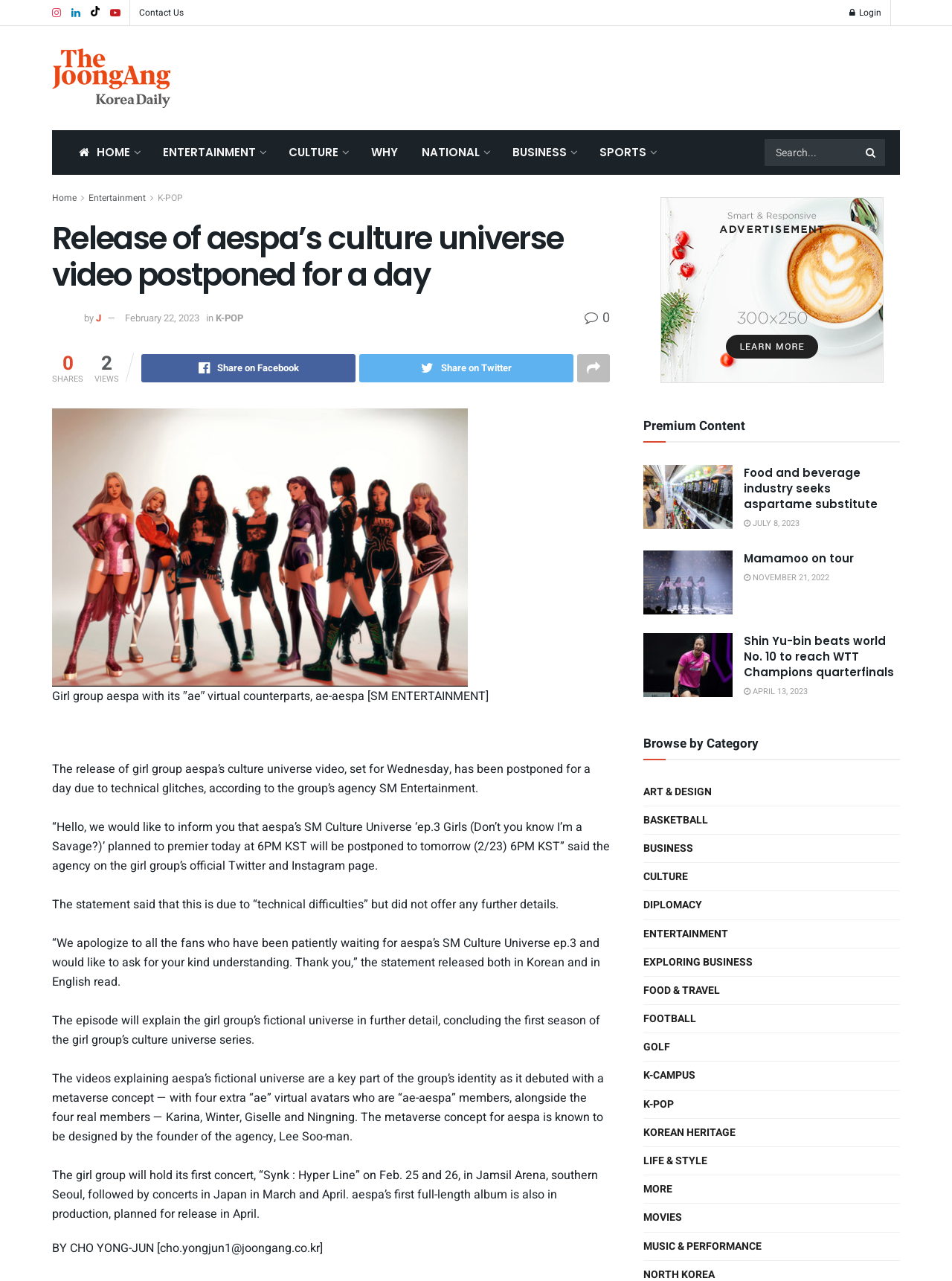With reference to the screenshot, provide a detailed response to the question below:
What is the name of the agency that manages aespa?

According to the article, SM Entertainment is the agency that manages aespa and announced the postponement of the group's culture universe video.